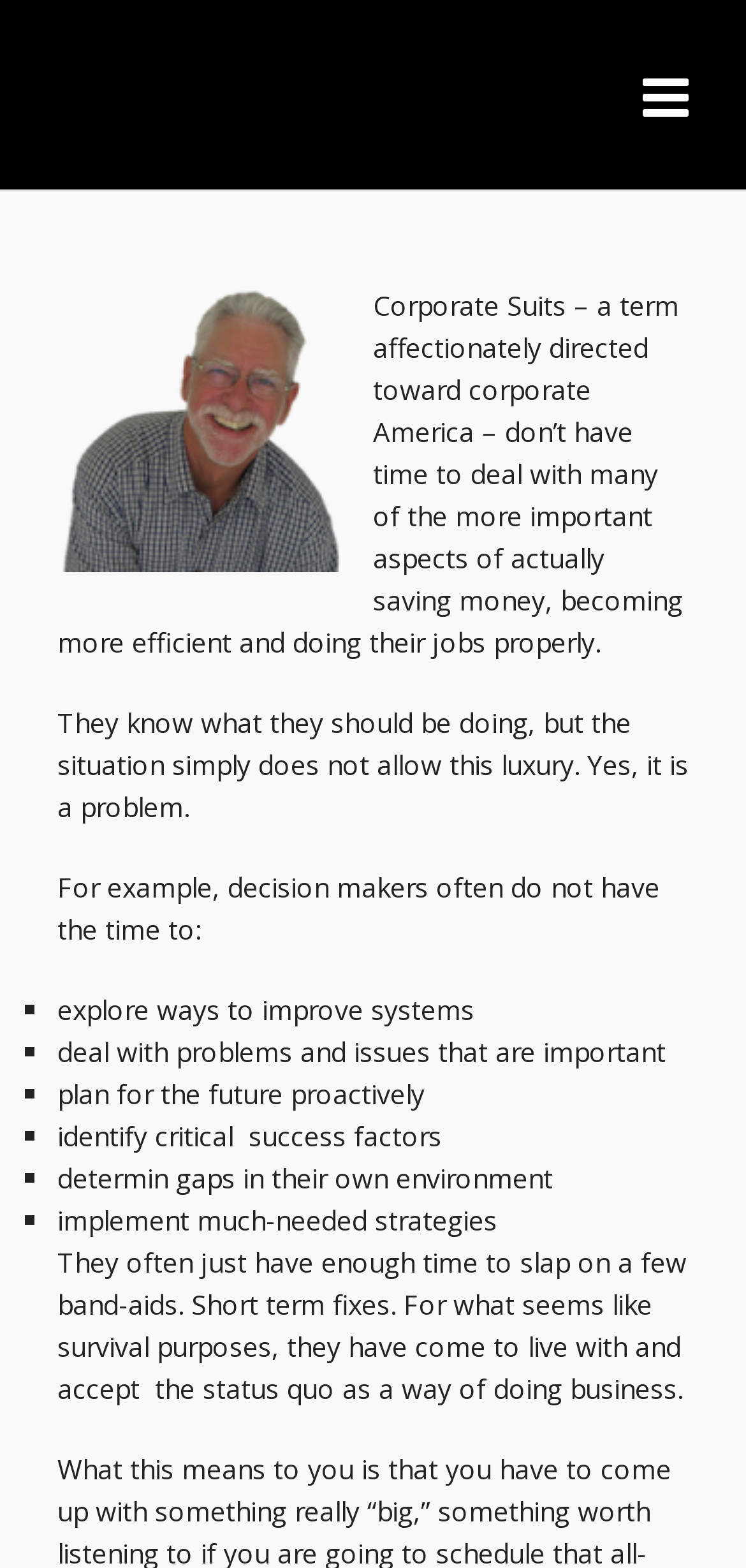What is the purpose of the band-aids mentioned in the text?
Please provide a single word or phrase as your answer based on the image.

Short term fixes